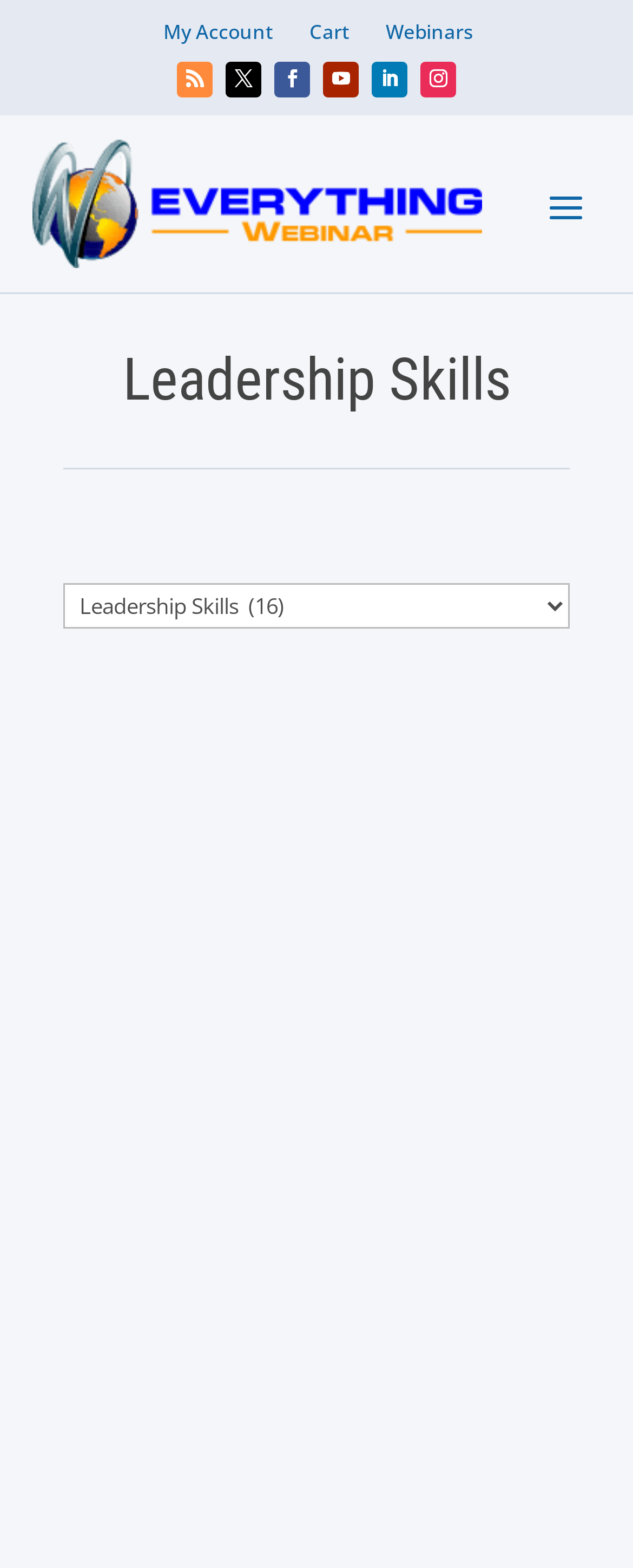Please answer the following query using a single word or phrase: 
Is the menu expanded?

No